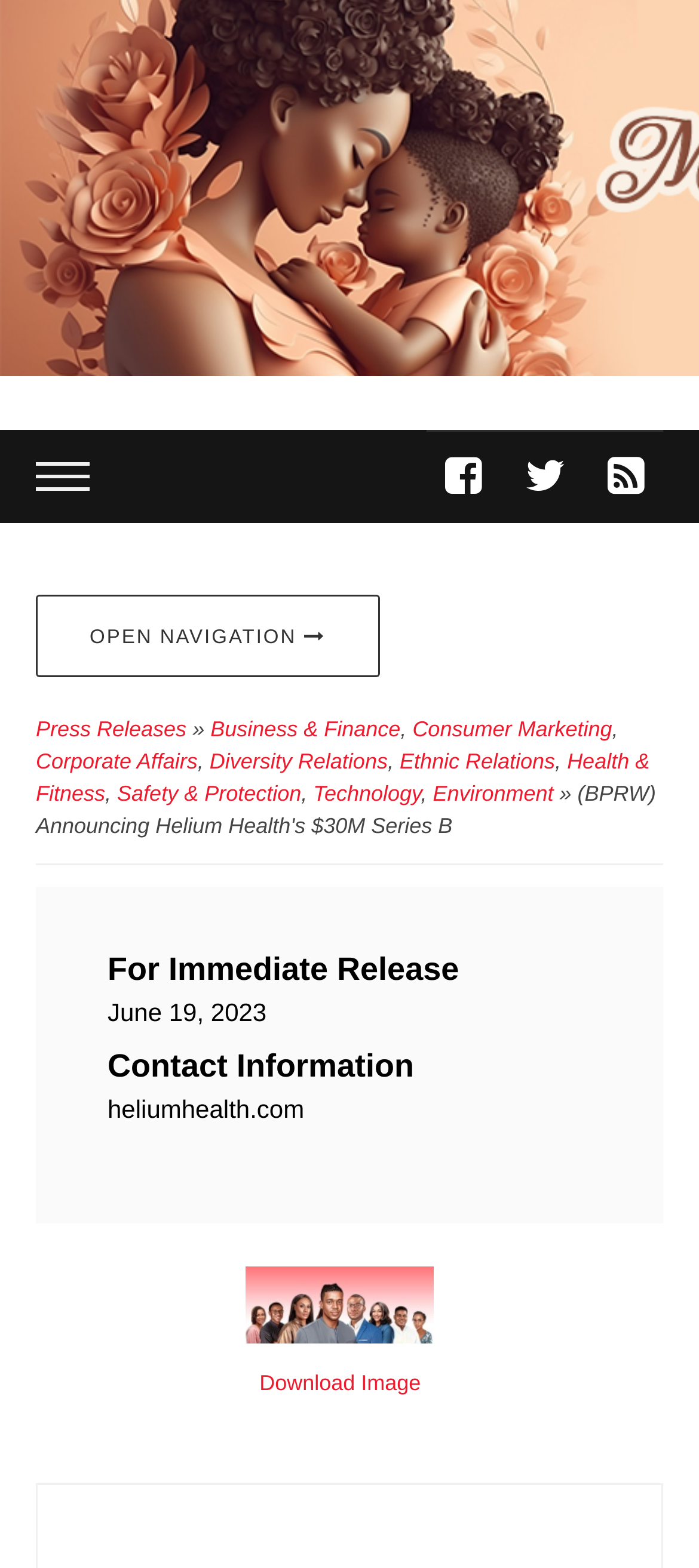Identify and provide the bounding box for the element described by: "Technology".

[0.448, 0.498, 0.602, 0.514]